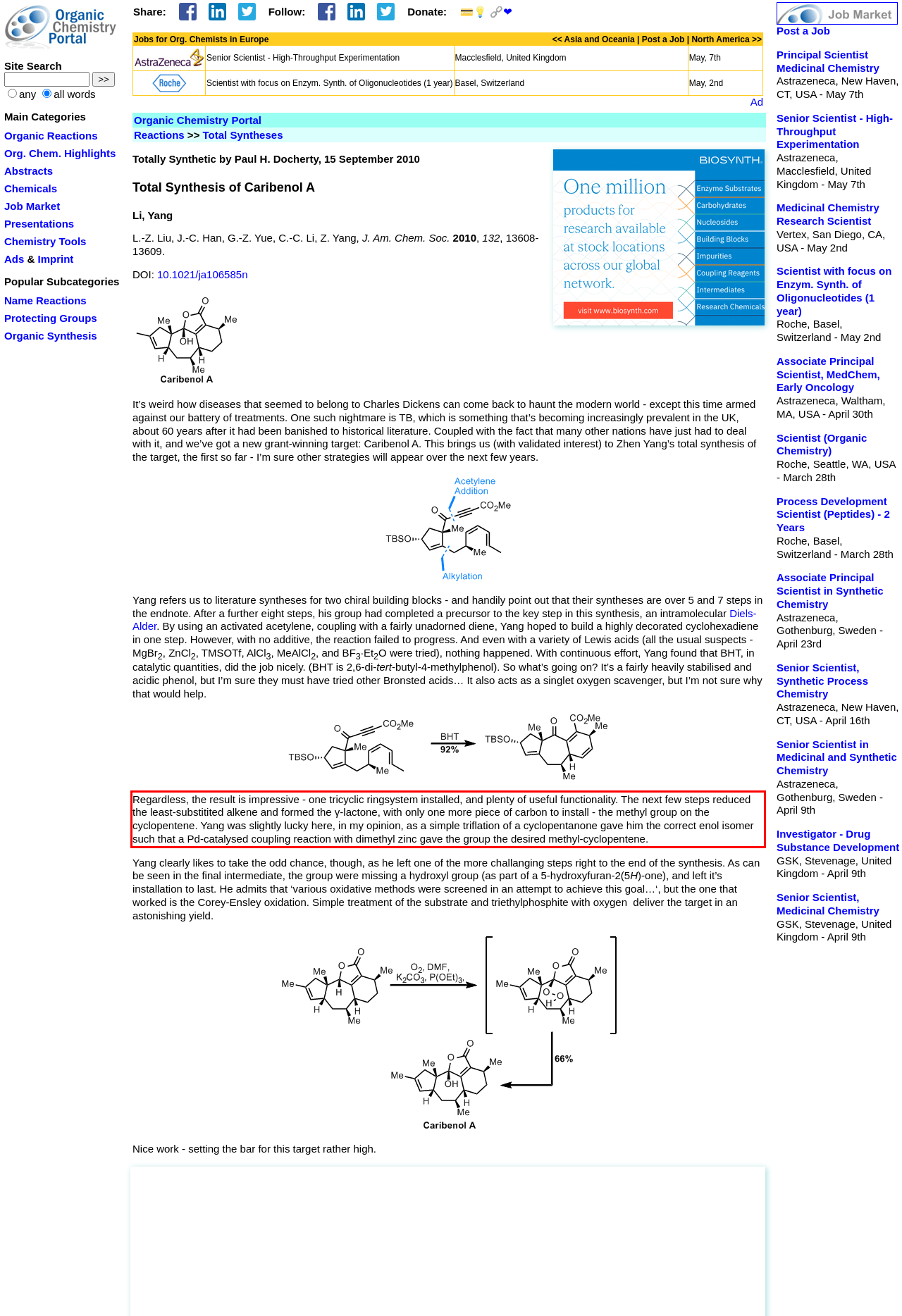From the provided screenshot, extract the text content that is enclosed within the red bounding box.

Regardless, the result is impressive - one tricyclic ringsystem installed, and plenty of useful functionality. The next few steps reduced the least-substitited alkene and formed the γ-lactone, with only one more piece of carbon to install - the methyl group on the cyclopentene. Yang was slightly lucky here, in my opinion, as a simple triflation of a cyclopentanone gave him the correct enol isomer such that a Pd-catalysed coupling reaction with dimethyl zinc gave the group the desired methyl-cyclopentene.